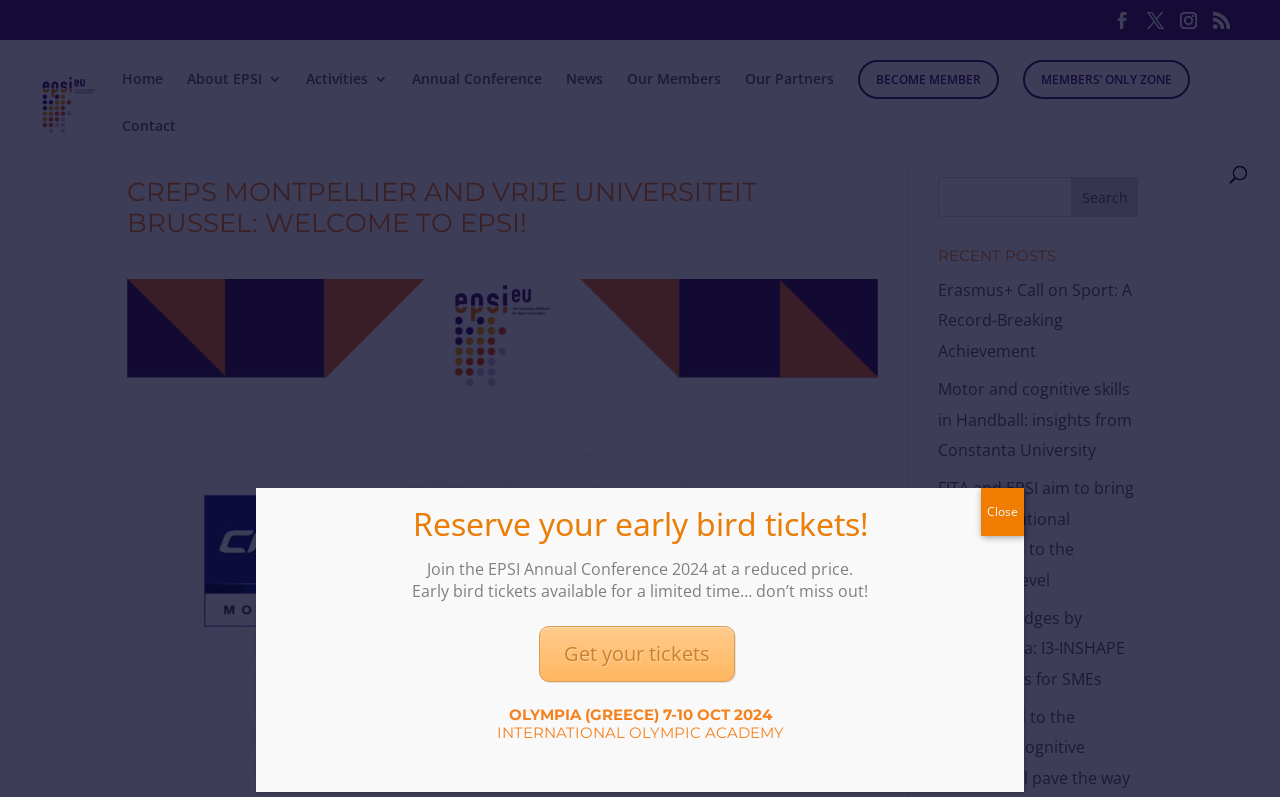Identify the bounding box coordinates for the region of the element that should be clicked to carry out the instruction: "Read the recent post about Erasmus+ Call on Sport". The bounding box coordinates should be four float numbers between 0 and 1, i.e., [left, top, right, bottom].

[0.733, 0.35, 0.885, 0.454]